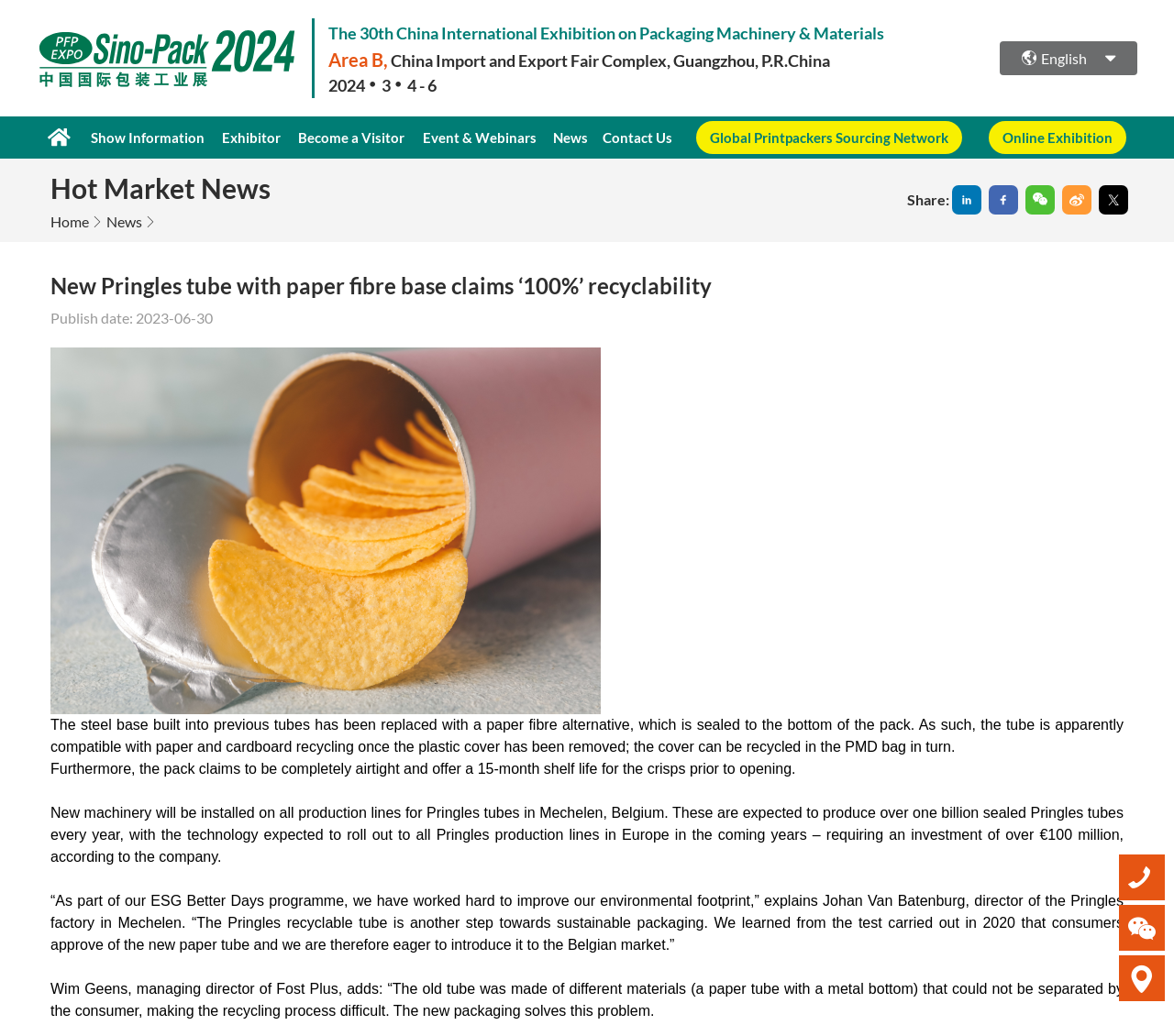What is the language of the webpage?
Please give a detailed and elaborate explanation in response to the question.

I found the answer by looking at the StaticText element with the text 'English' which is located at the top right corner of the webpage.